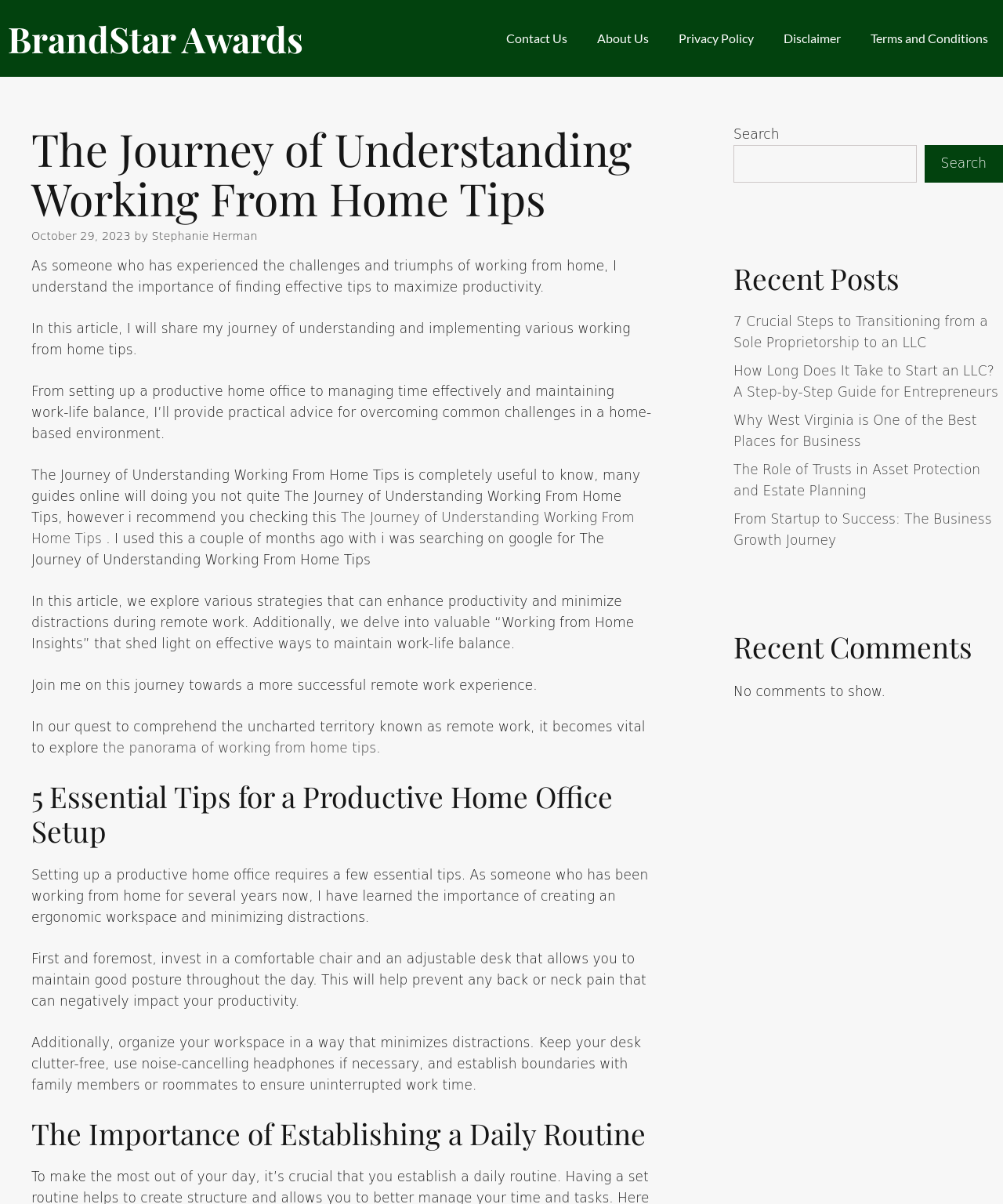Using the information shown in the image, answer the question with as much detail as possible: What is the date of the article?

The date of the article can be found in the header section of the webpage, where it says 'October 29, 2023'.